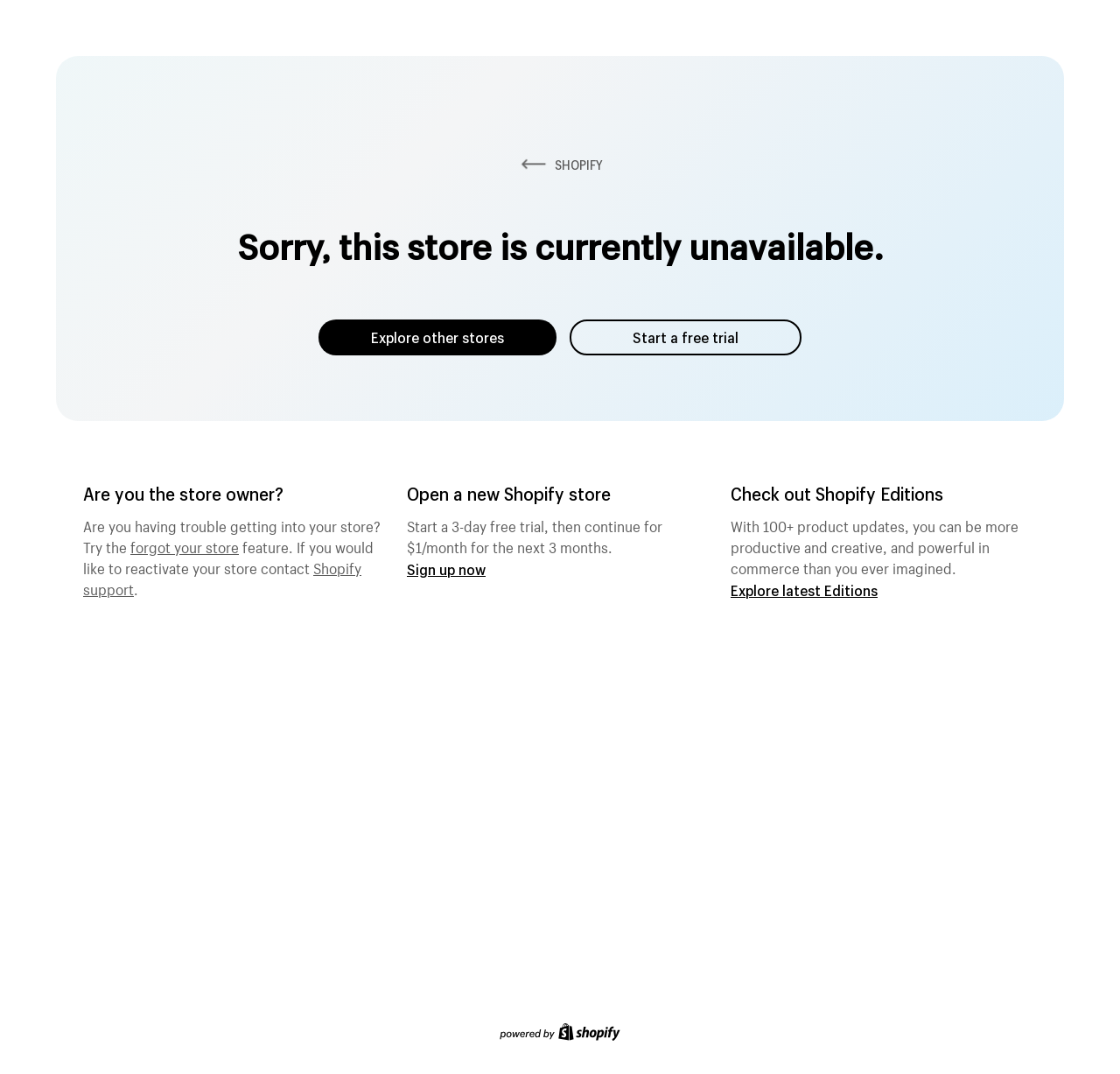Identify the title of the webpage and provide its text content.

Sorry, this store is currently unavailable.